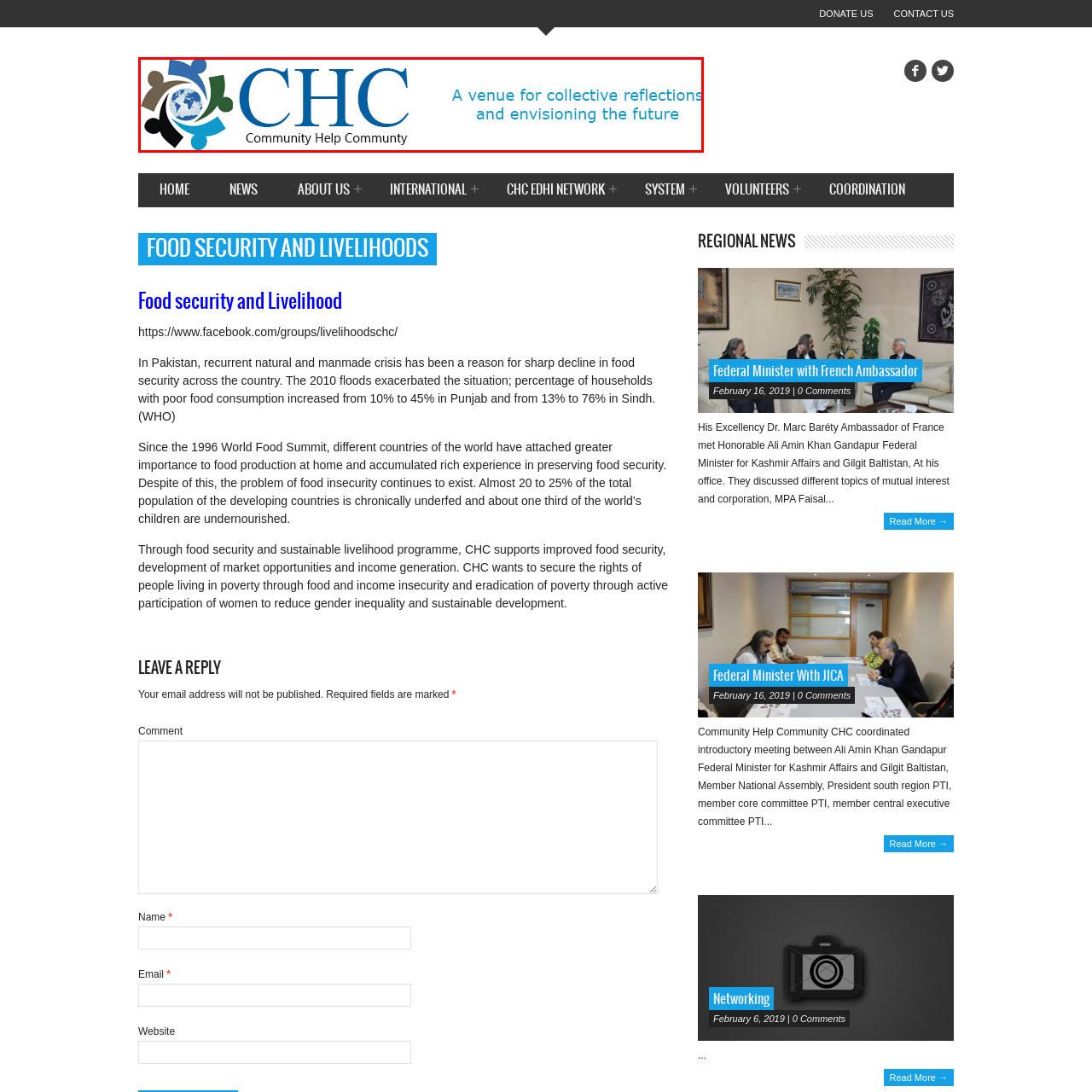What is the focus of the Community Help Community?
Please observe the details within the red bounding box in the image and respond to the question with a detailed explanation based on what you see.

The Community Help Community (CHC) focuses on community support and empowerment, as reflected in its mission to foster dialogue and collaboration within communities, and its core values of inclusivity and cooperation.